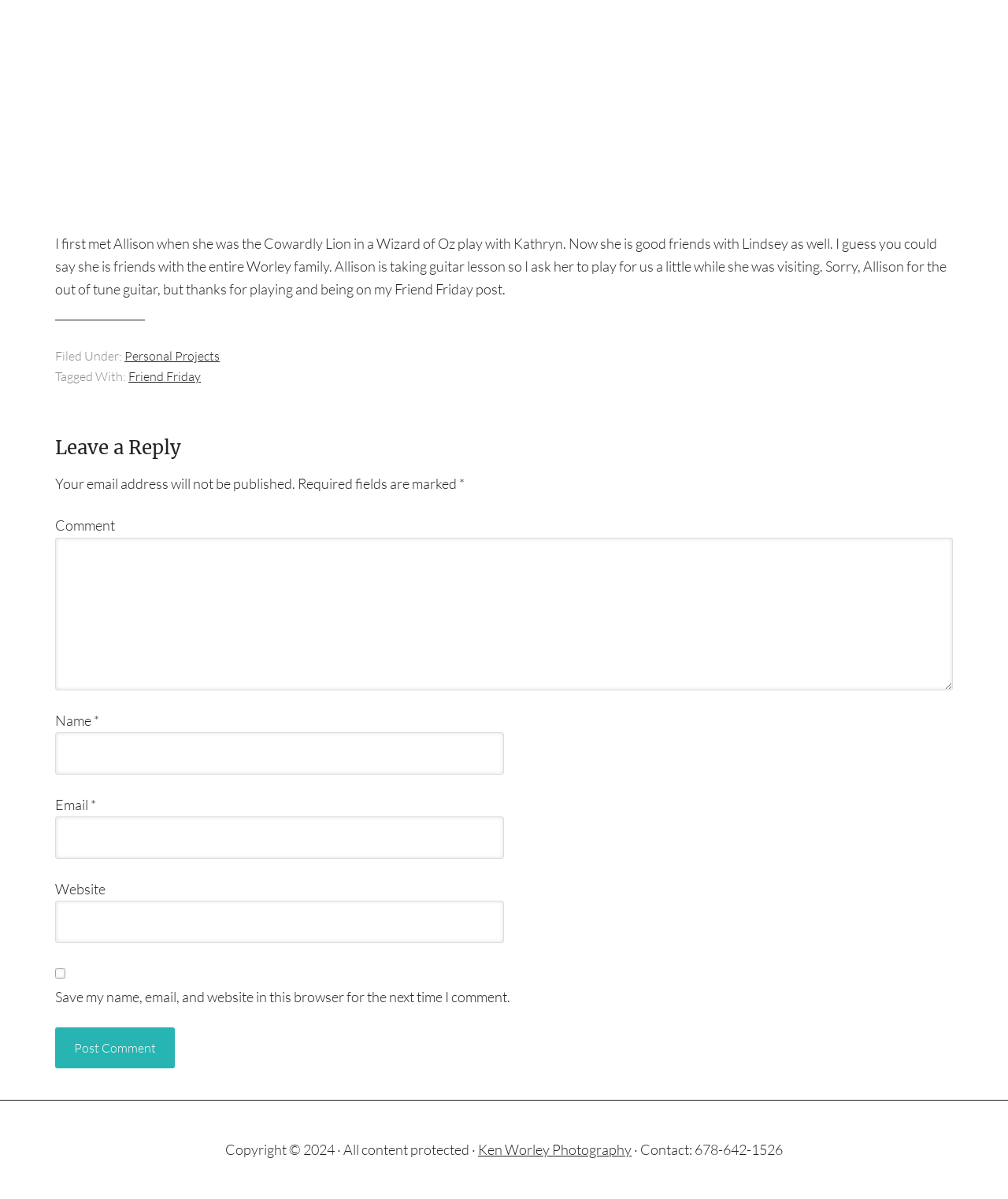Locate and provide the bounding box coordinates for the HTML element that matches this description: "Friend Friday".

[0.127, 0.307, 0.199, 0.321]